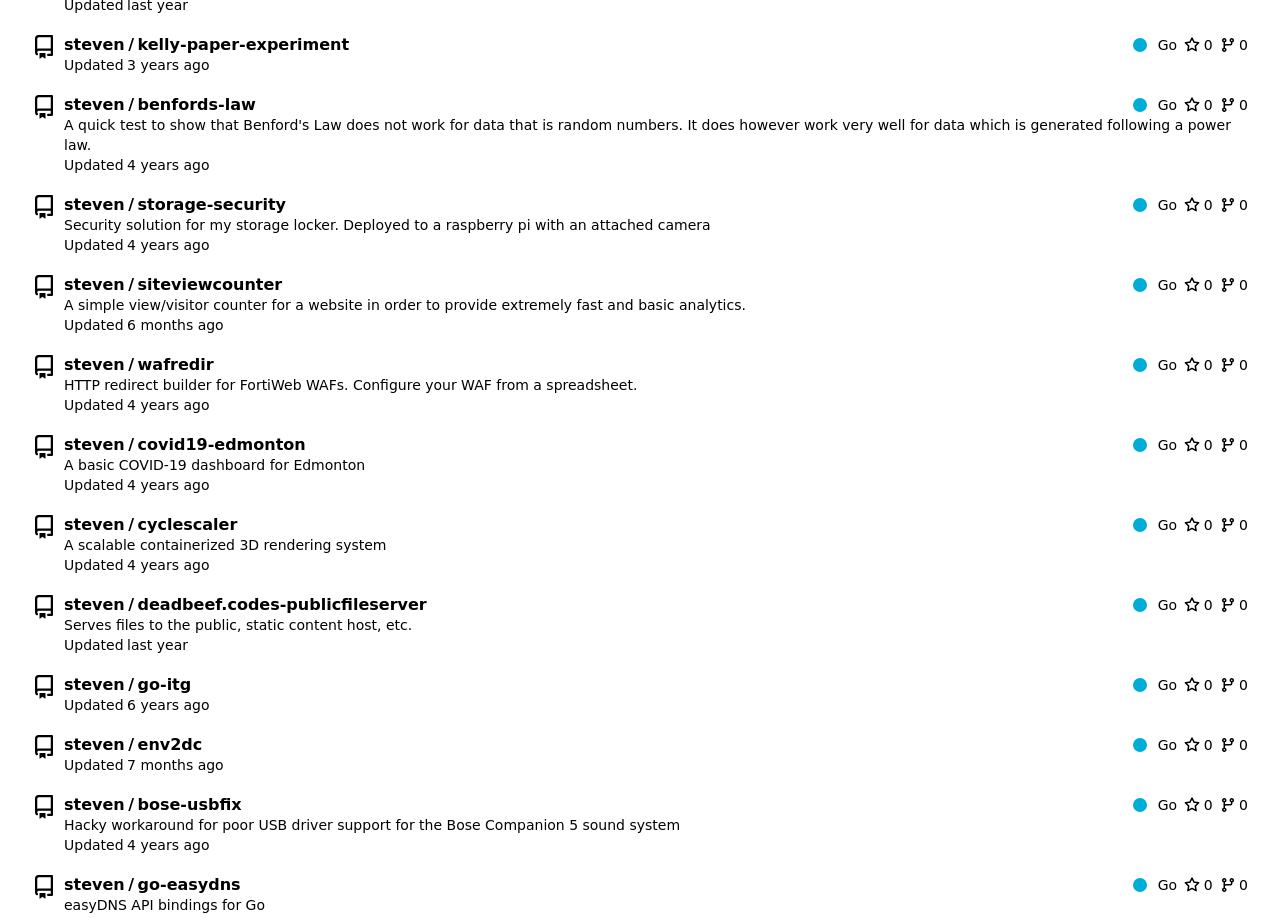Find the bounding box coordinates for the UI element whose description is: "steven". The coordinates should be four float numbers between 0 and 1, in the format [left, top, right, bottom].

[0.05, 0.038, 0.097, 0.06]